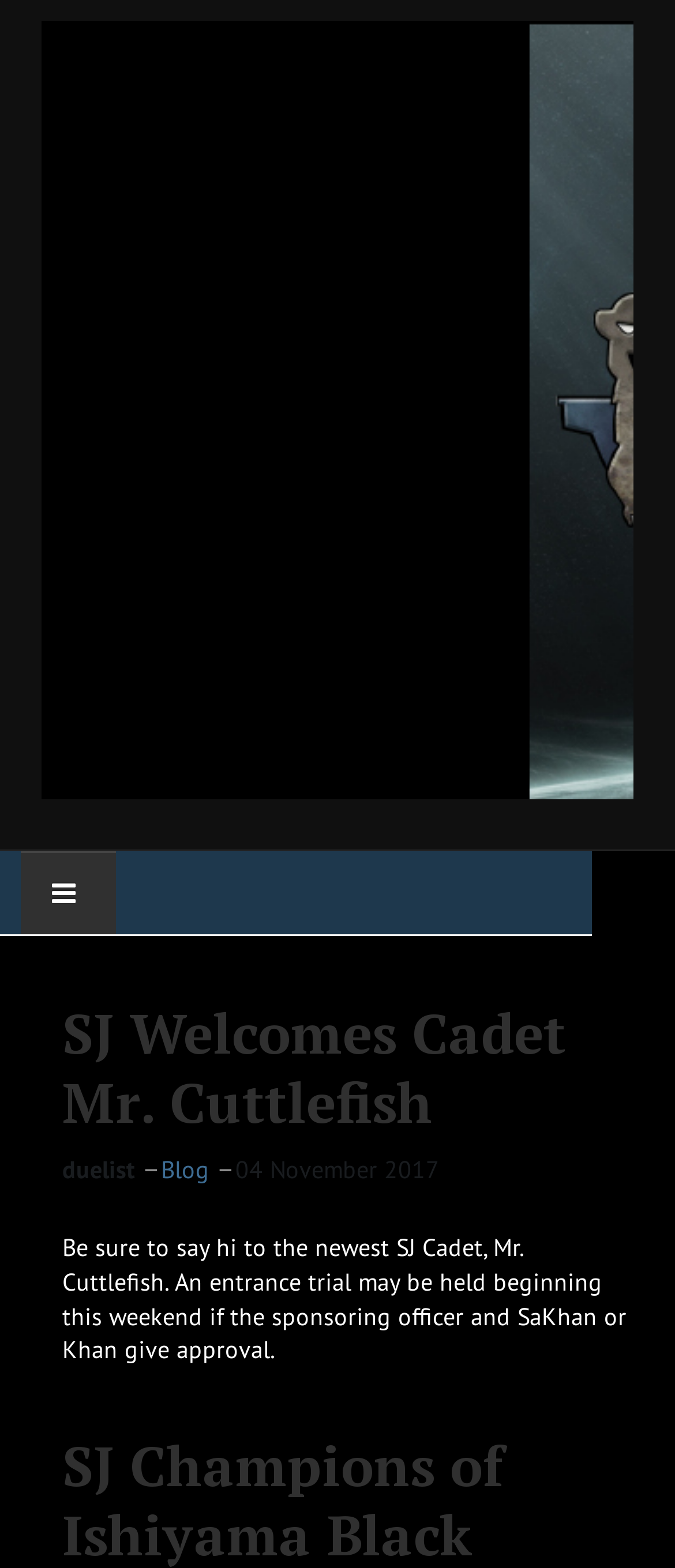Mark the bounding box of the element that matches the following description: "SJ Welcomes Cadet Mr. Cuttlefish".

[0.092, 0.636, 0.838, 0.726]